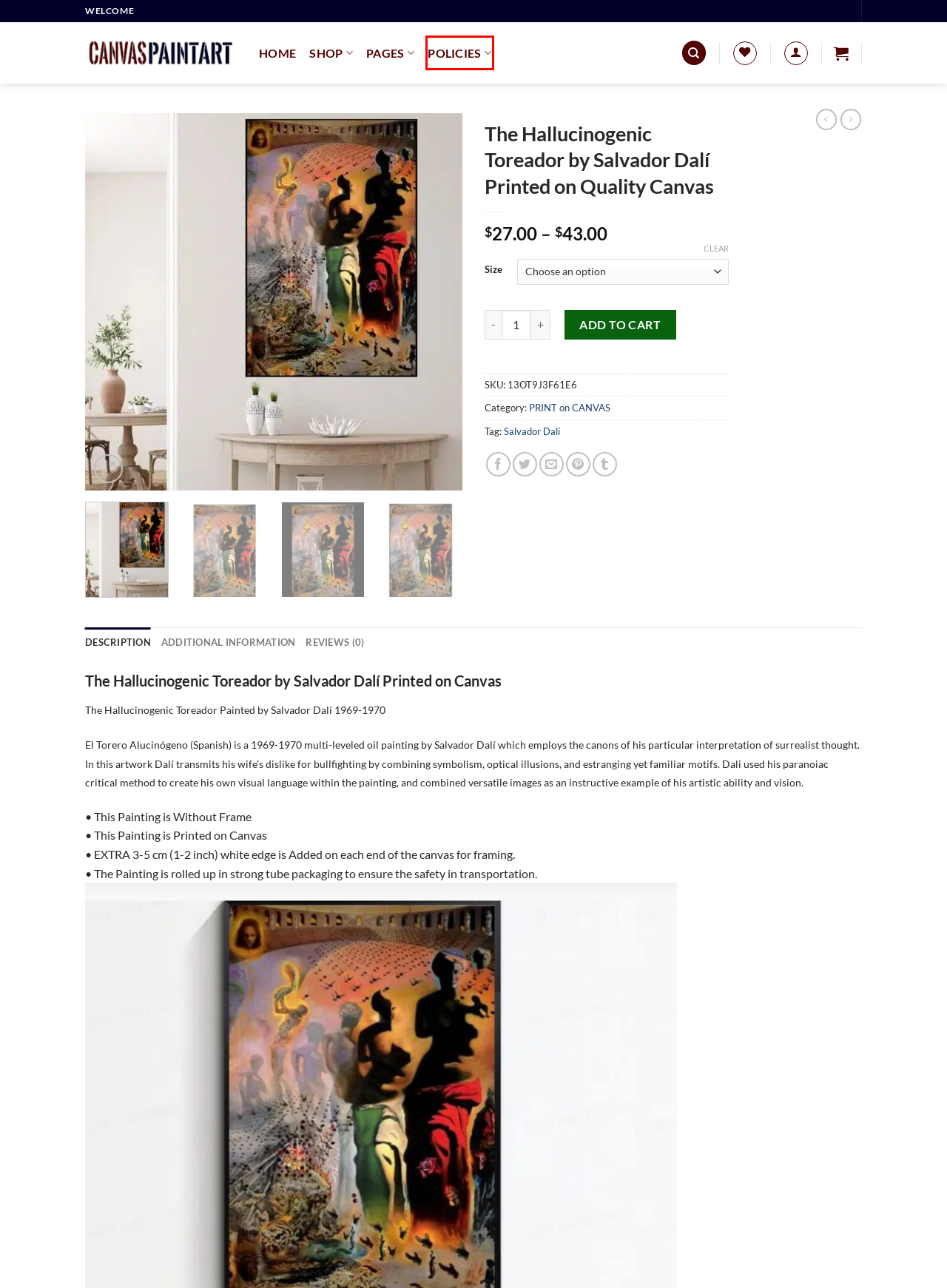You have a screenshot of a webpage, and a red bounding box highlights an element. Select the webpage description that best fits the new page after clicking the element within the bounding box. Options are:
A. PRINT on CANVAS • CanvasPaintArt
B. Cart • CanvasPaintArt
C. Overview • CanvasPaintArt
D. Shop • CanvasPaintArt
E. Home • CanvasPaintArt
F. Leonardo da Vinci • CanvasPaintArt
G. Salvador Dalí • CanvasPaintArt
H. FAQ • CanvasPaintArt

H